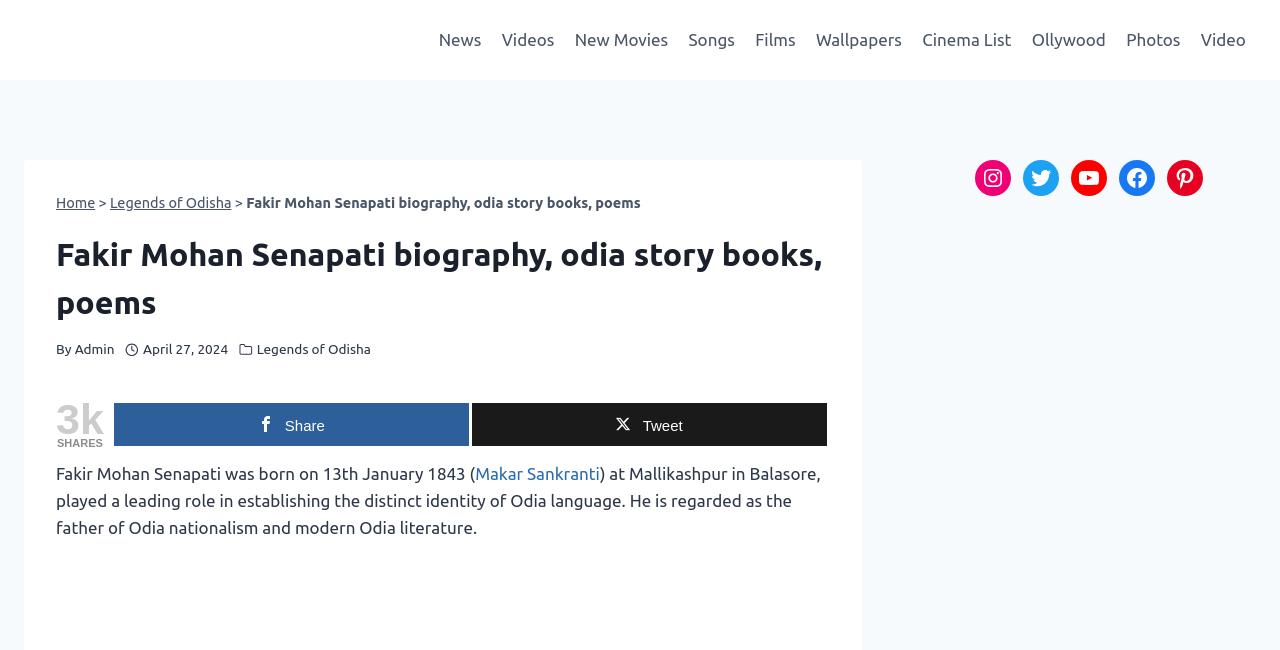Can you show the bounding box coordinates of the region to click on to complete the task described in the instruction: "Read the article by 'Stephen Todd'"?

None